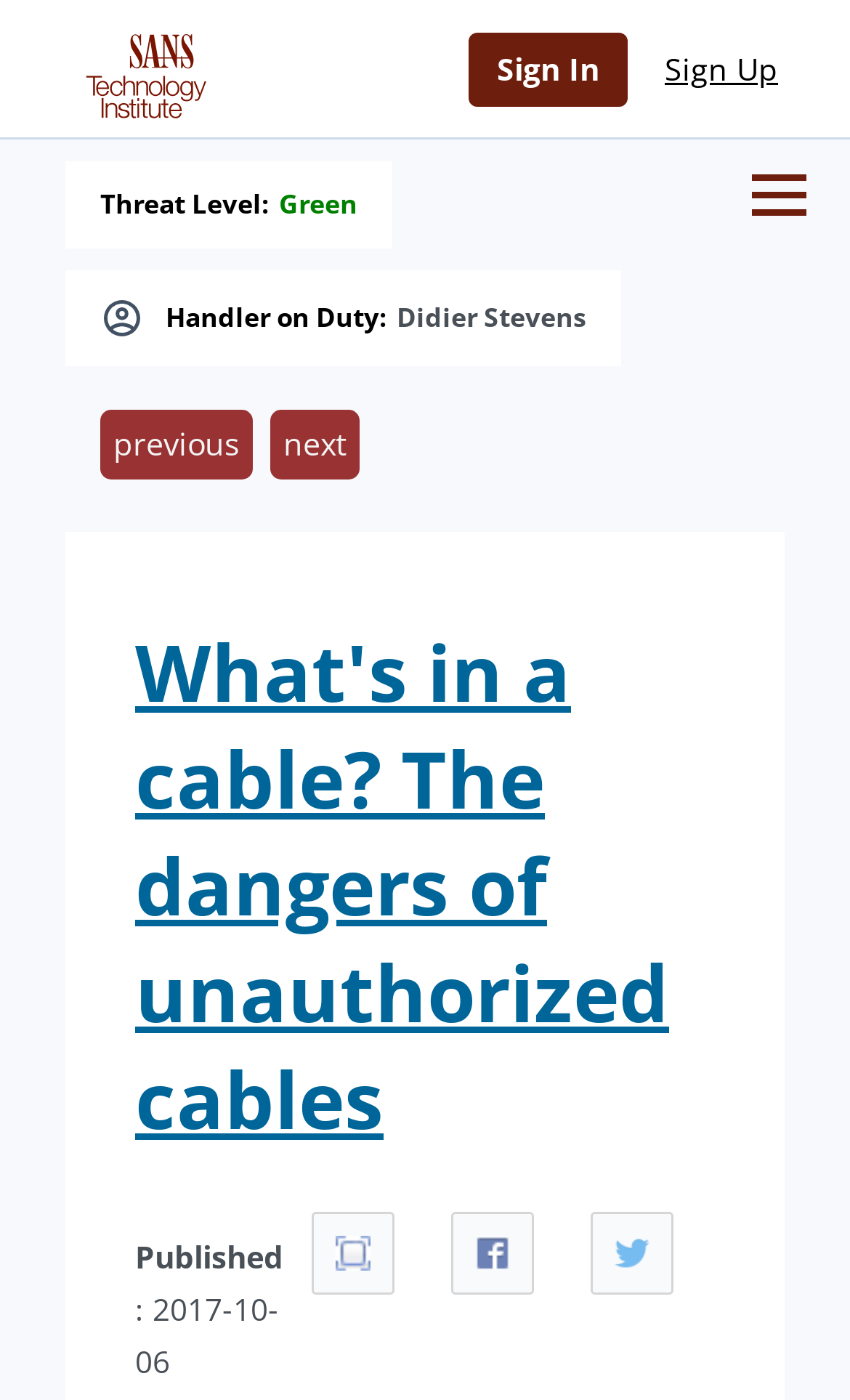Pinpoint the bounding box coordinates of the element to be clicked to execute the instruction: "View next article".

[0.318, 0.293, 0.423, 0.342]